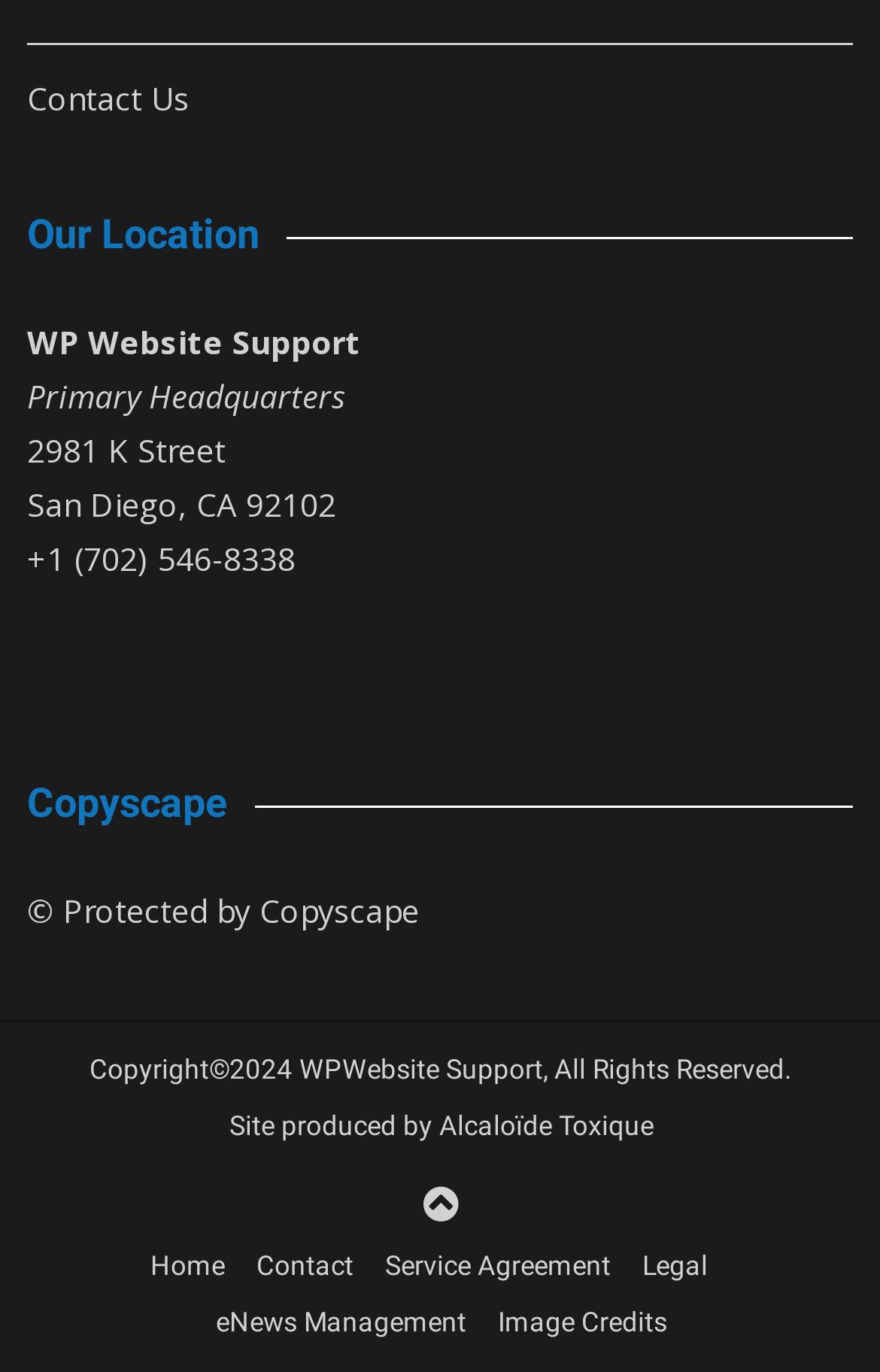Please identify the bounding box coordinates of the clickable area that will allow you to execute the instruction: "Contact us".

[0.031, 0.056, 0.215, 0.087]